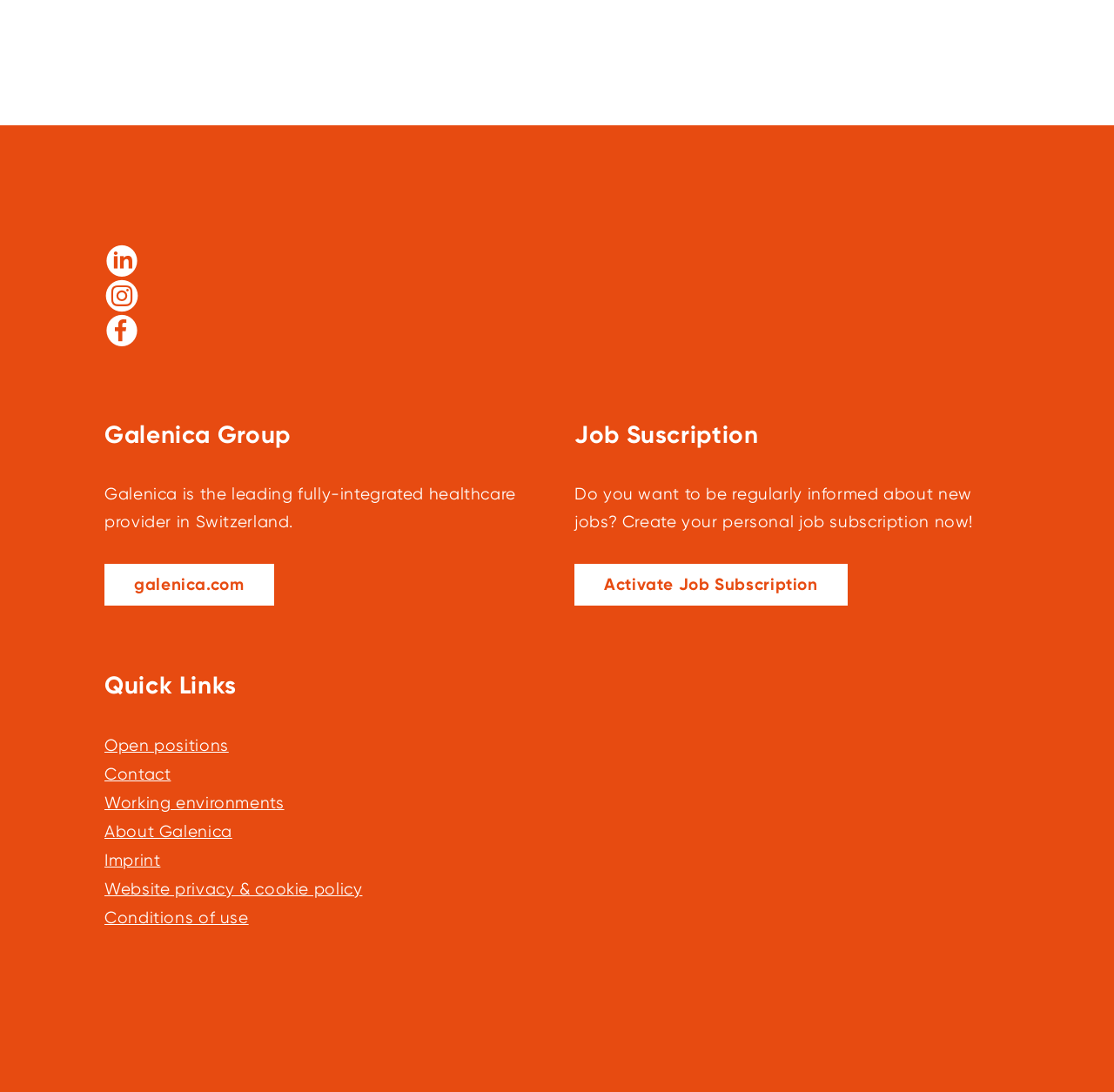Indicate the bounding box coordinates of the element that needs to be clicked to satisfy the following instruction: "Visit Galenica website". The coordinates should be four float numbers between 0 and 1, i.e., [left, top, right, bottom].

[0.094, 0.516, 0.246, 0.555]